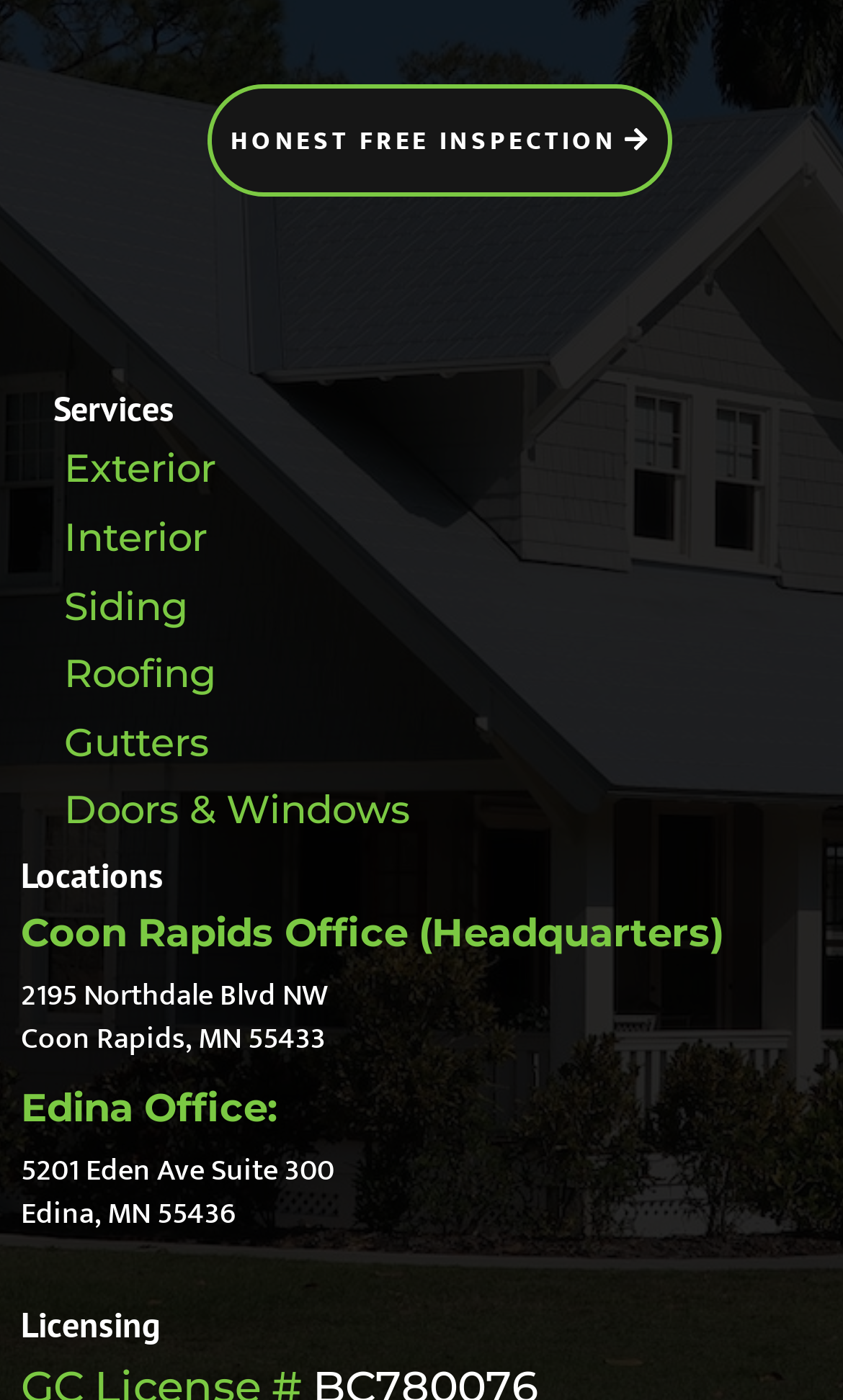Find the bounding box coordinates for the UI element that matches this description: "Interior".

[0.076, 0.367, 0.246, 0.401]